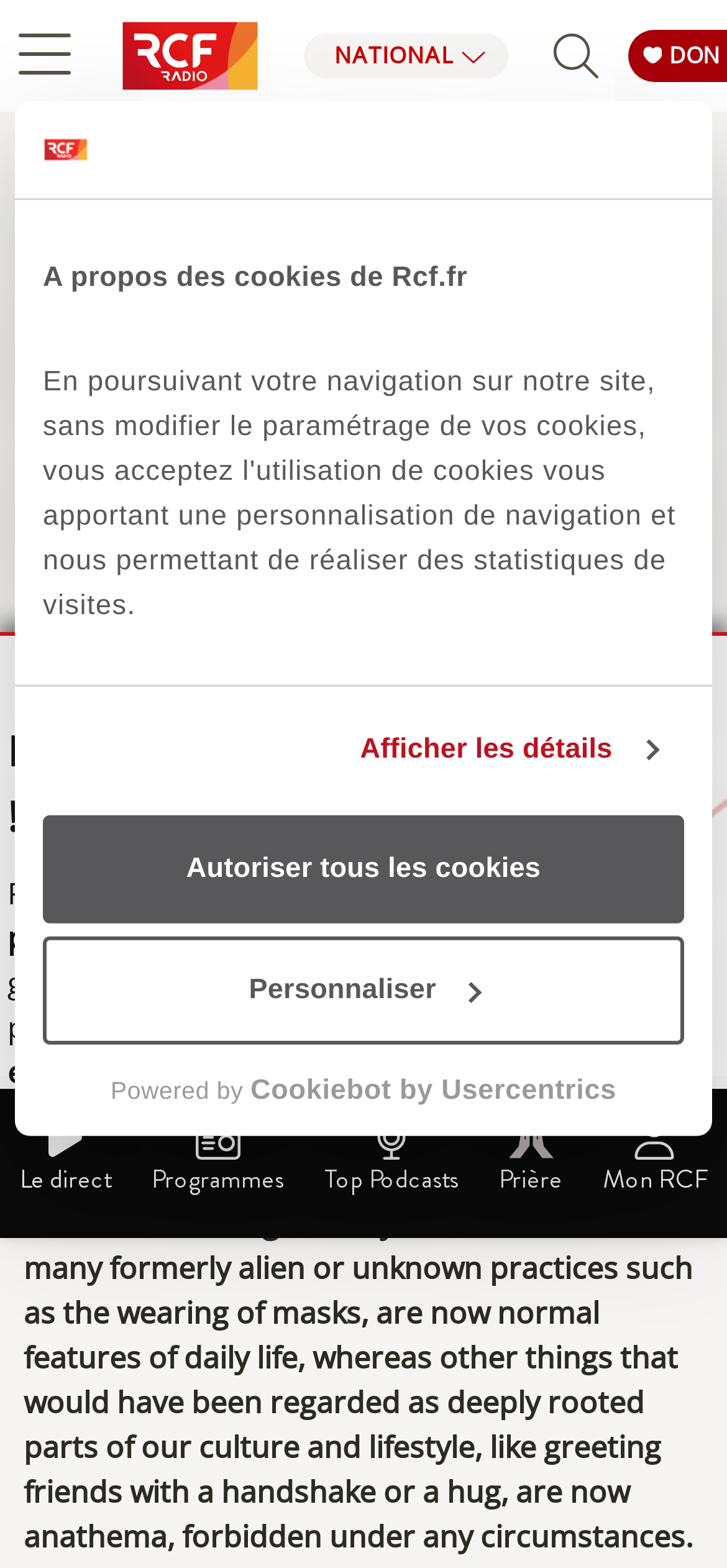Provide a one-word or short-phrase response to the question:
What is the name of the media organization?

RCF